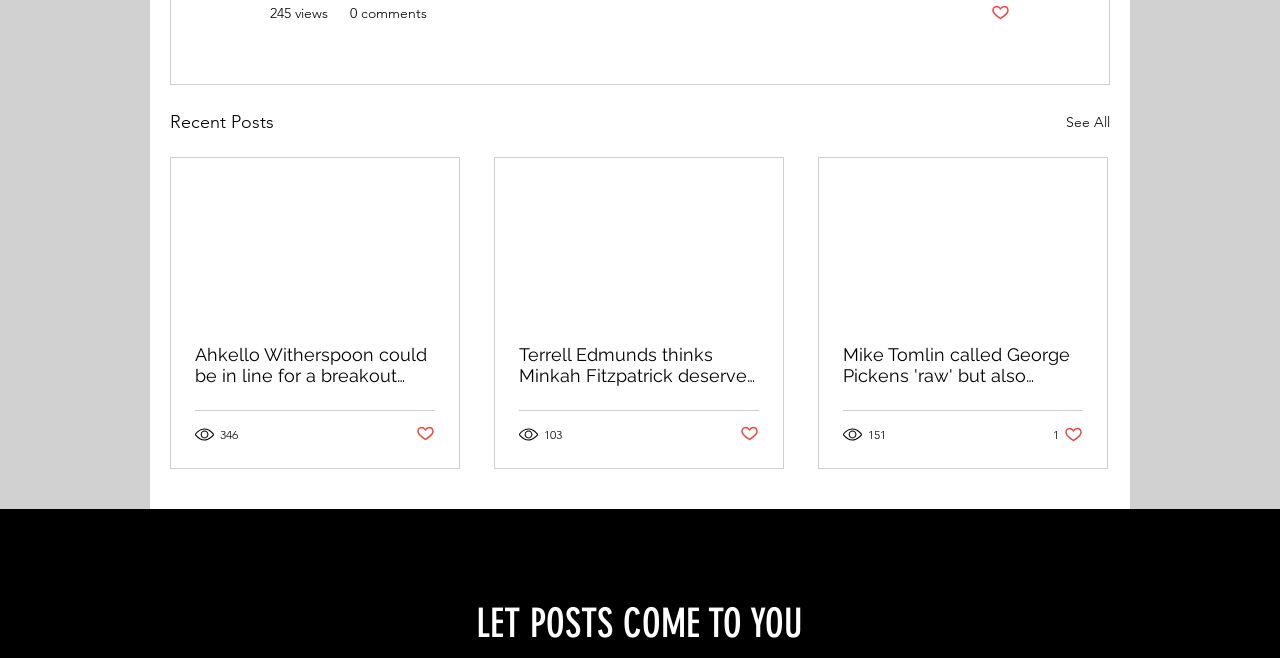Determine the coordinates of the bounding box that should be clicked to complete the instruction: "See all recent posts". The coordinates should be represented by four float numbers between 0 and 1: [left, top, right, bottom].

[0.833, 0.164, 0.867, 0.208]